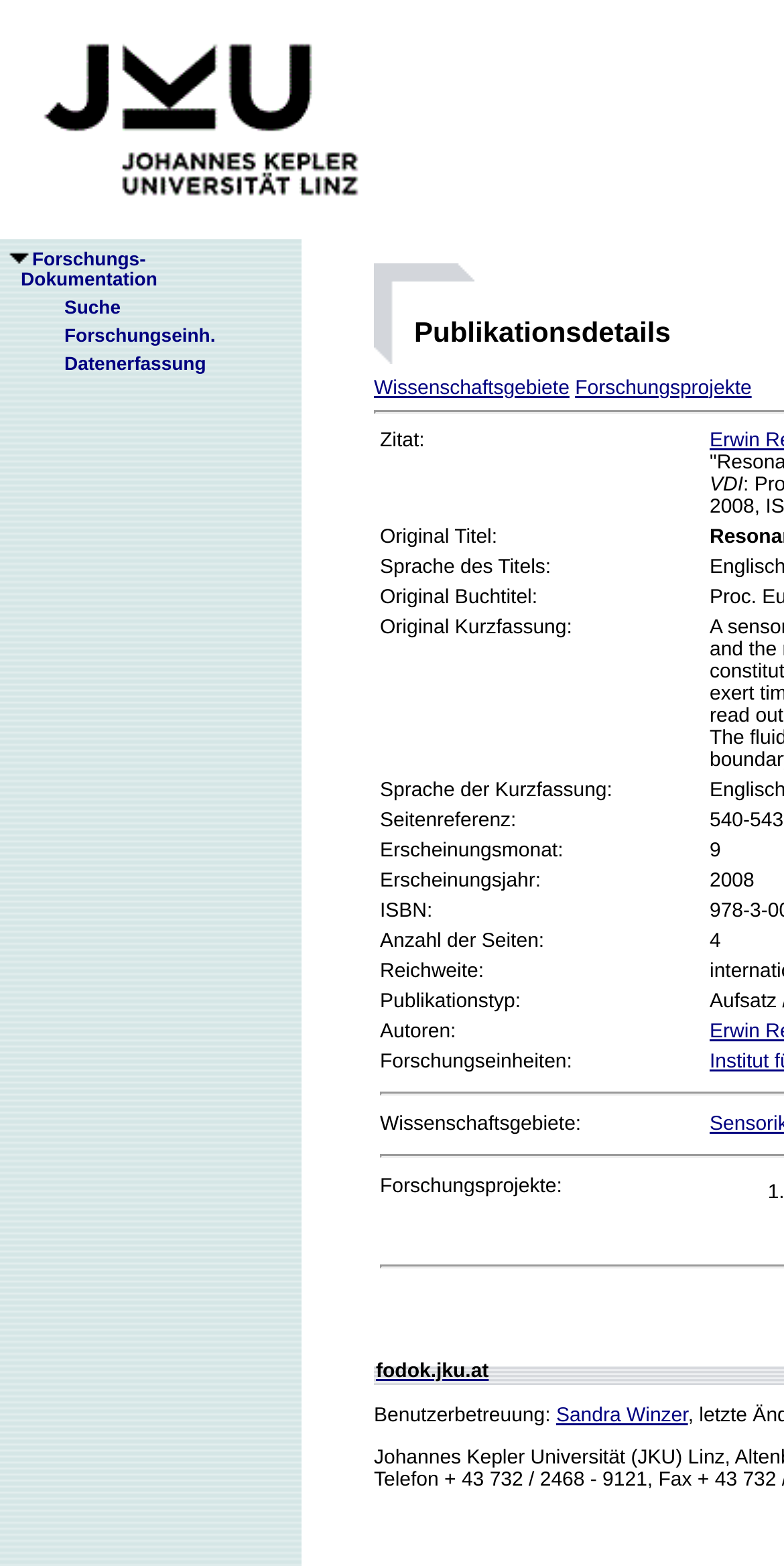How many types of information can be found in the grid cells?
Please use the visual content to give a single word or phrase answer.

14